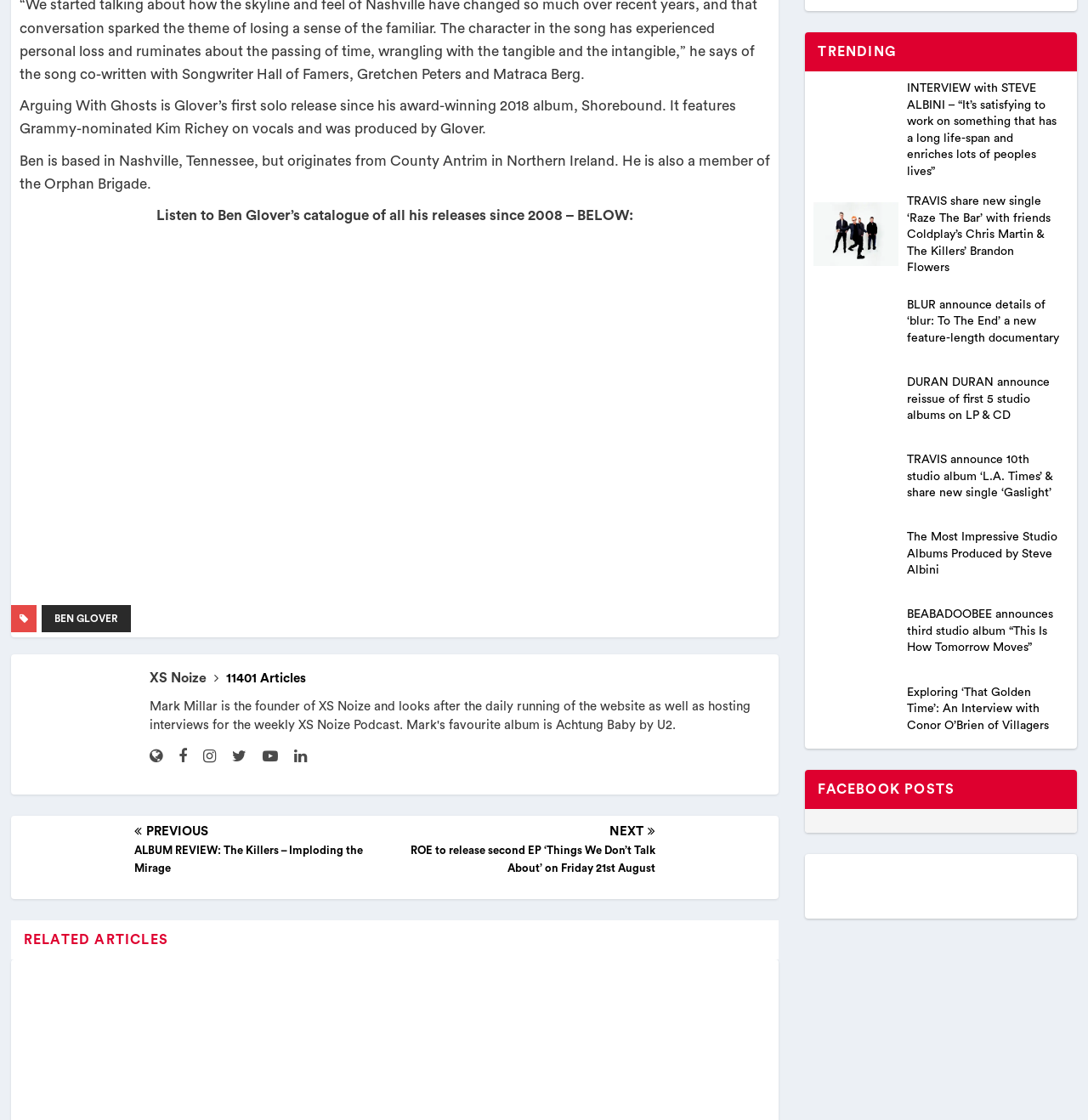Identify the bounding box for the UI element that is described as follows: "Twitter".

[0.201, 0.869, 0.226, 0.883]